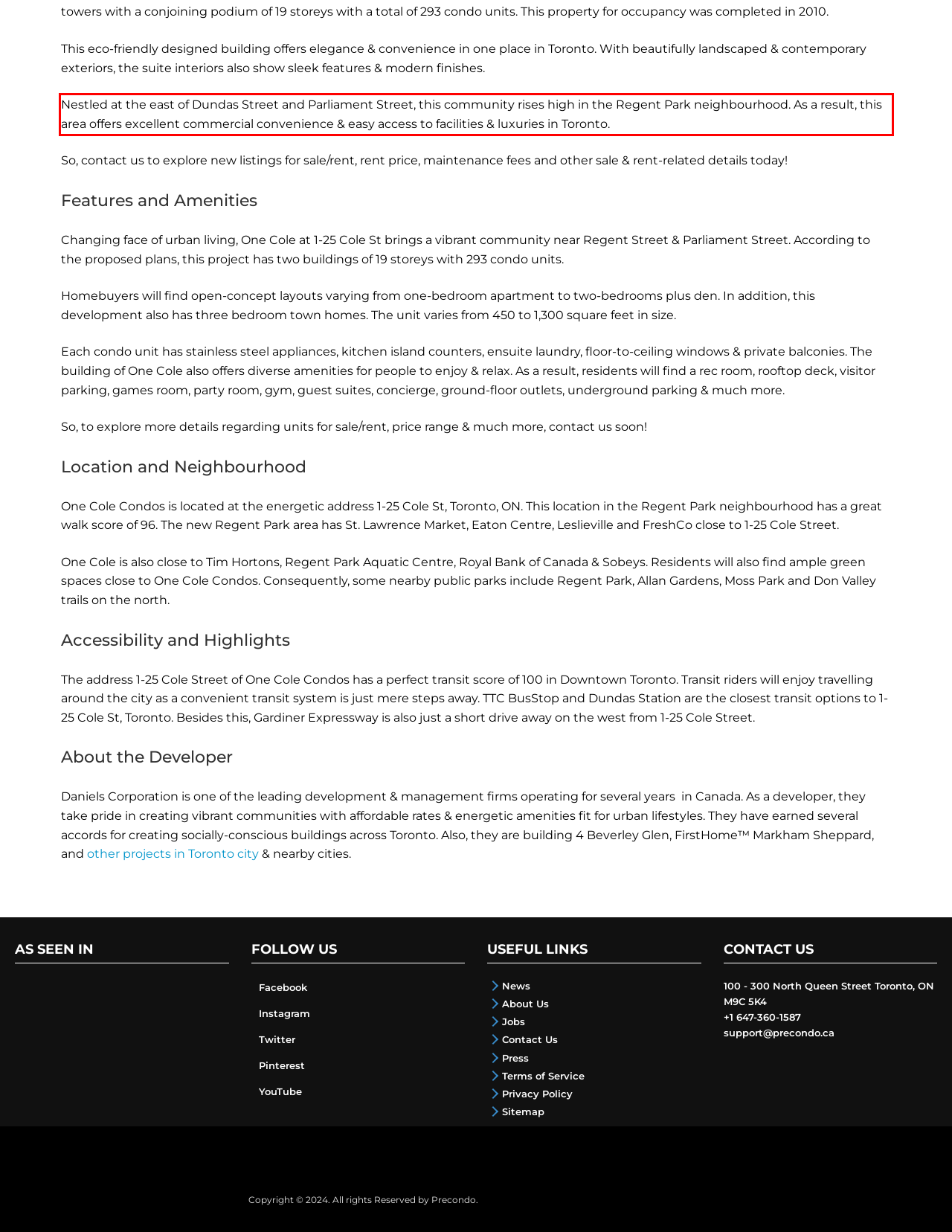You have a screenshot of a webpage with a red bounding box. Use OCR to generate the text contained within this red rectangle.

Nestled at the east of Dundas Street and Parliament Street, this community rises high in the Regent Park neighbourhood. As a result, this area offers excellent commercial convenience & easy access to facilities & luxuries in Toronto.